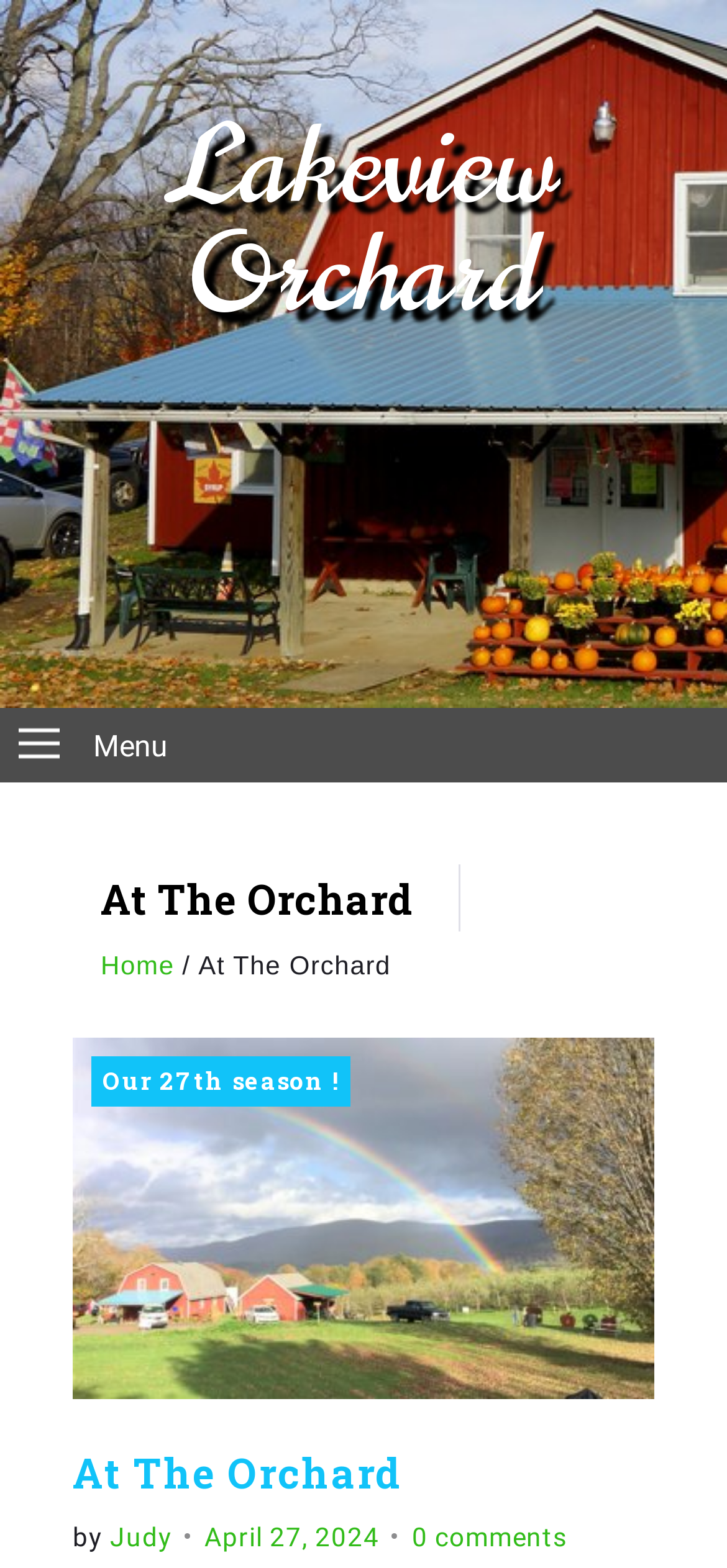Identify the bounding box of the UI element that matches this description: "Home".

[0.138, 0.606, 0.24, 0.625]